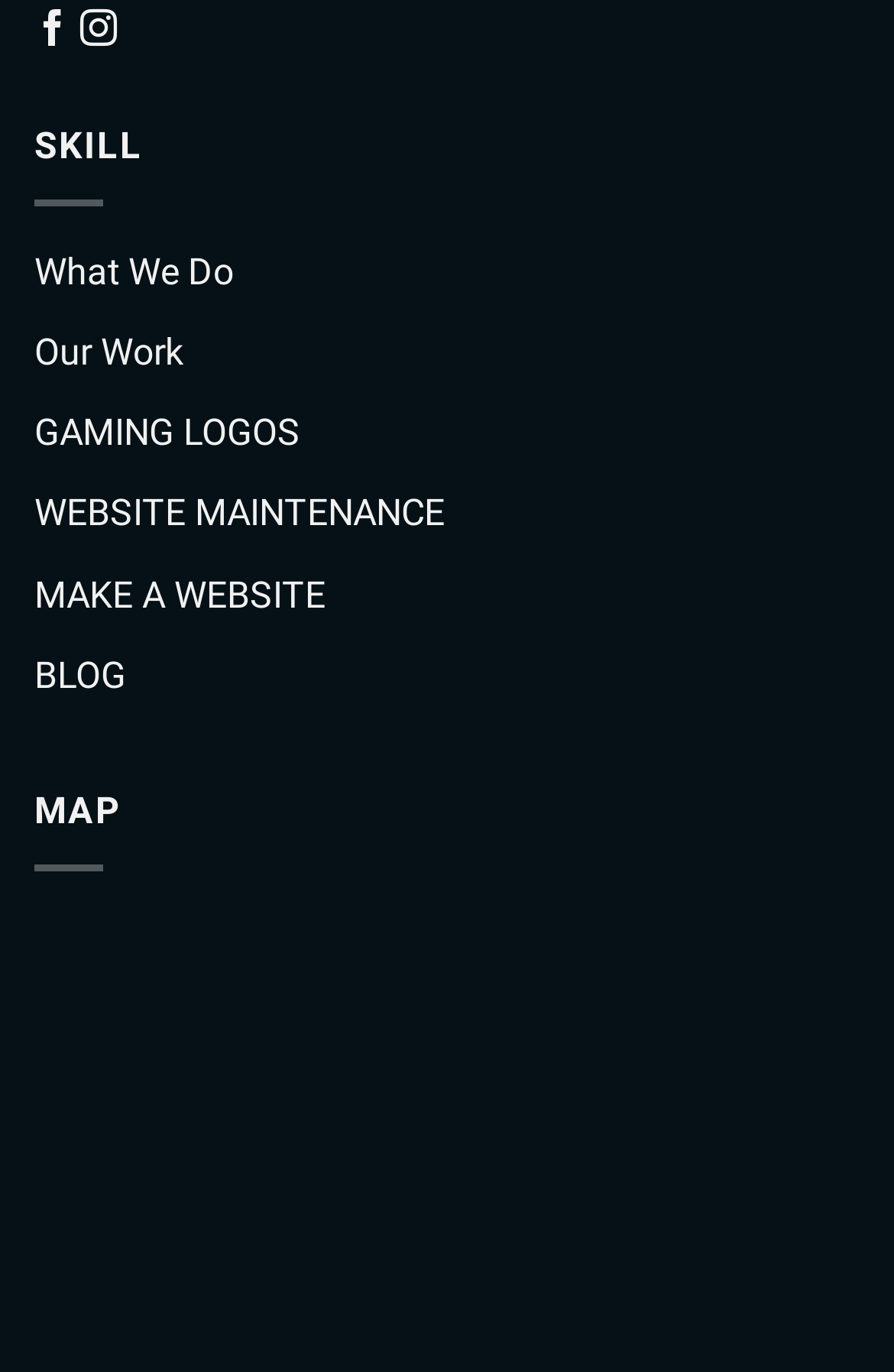Given the description "BLOG", determine the bounding box of the corresponding UI element.

[0.038, 0.476, 0.141, 0.508]